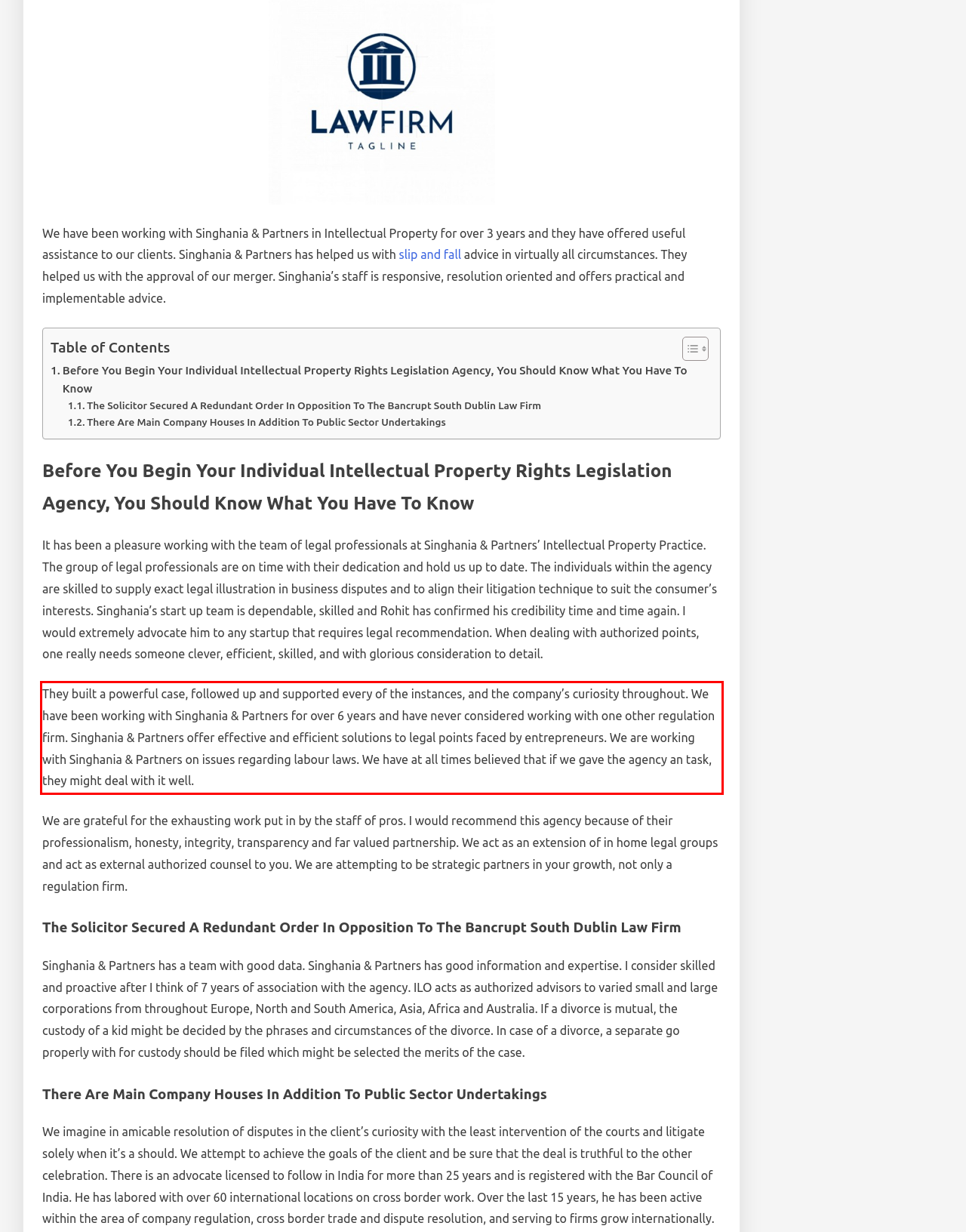Using the provided webpage screenshot, recognize the text content in the area marked by the red bounding box.

They built a powerful case, followed up and supported every of the instances, and the company’s curiosity throughout. We have been working with Singhania & Partners for over 6 years and have never considered working with one other regulation firm. Singhania & Partners offer effective and efficient solutions to legal points faced by entrepreneurs. We are working with Singhania & Partners on issues regarding labour laws. We have at all times believed that if we gave the agency an task, they might deal with it well.